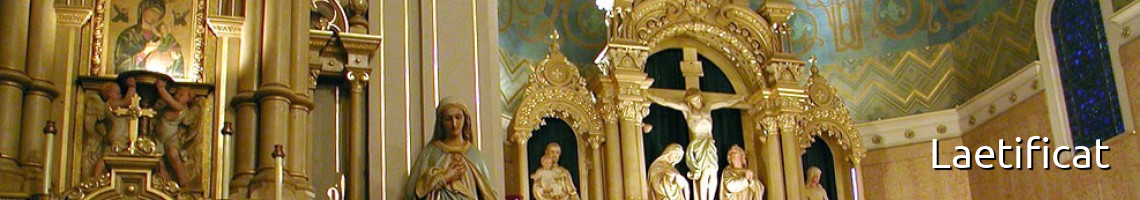Who is standing on the left side of the altar?
Please describe in detail the information shown in the image to answer the question.

According to the caption, a figure representing the Virgin Mary stands gracefully on the left side of the altar, adding a serene presence to the composition.